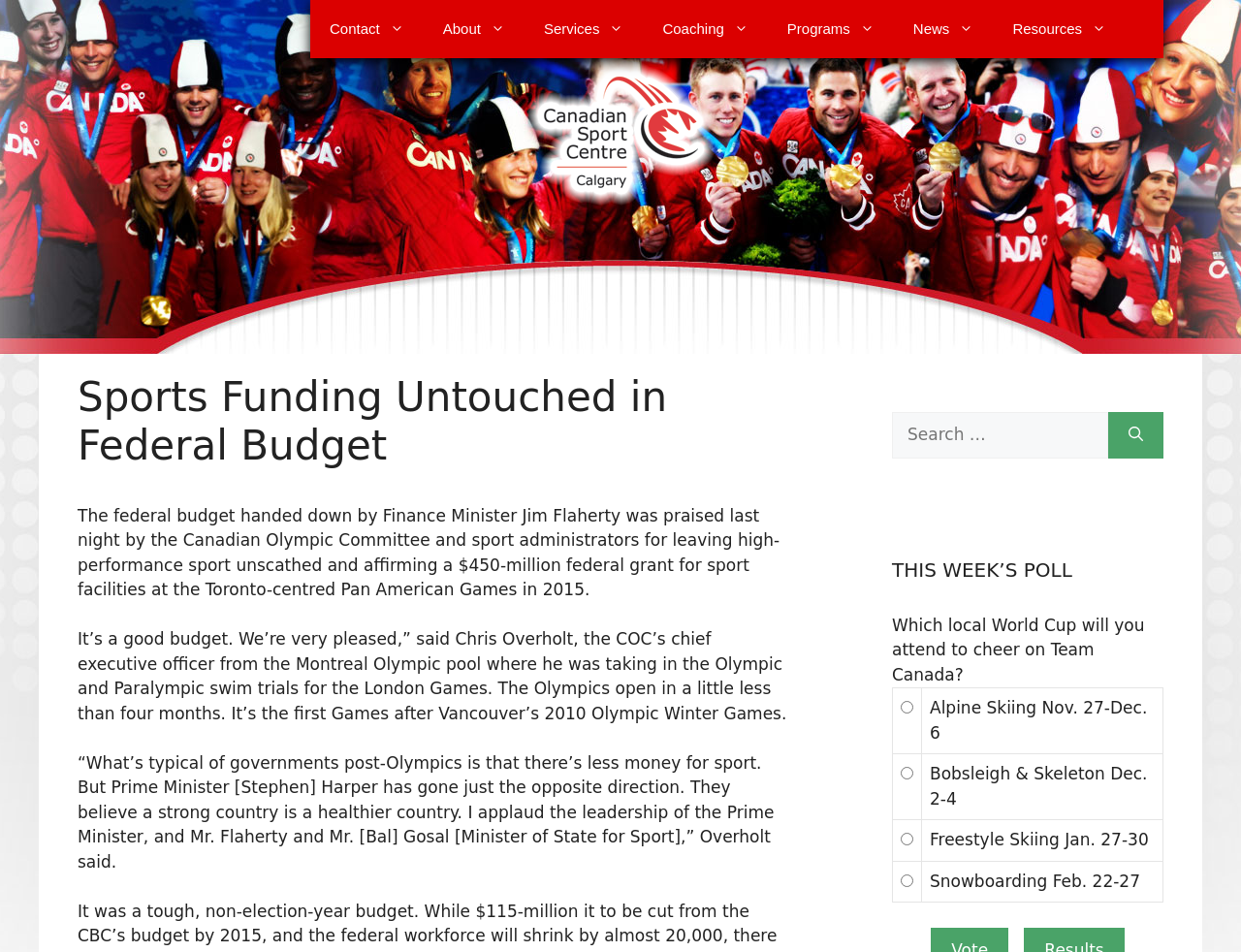What is the topic of the article?
Please provide a comprehensive answer to the question based on the webpage screenshot.

The topic of the article can be determined by reading the heading 'Sports Funding Untouched in Federal Budget' and the subsequent paragraphs, which discuss the federal budget's impact on sports funding.